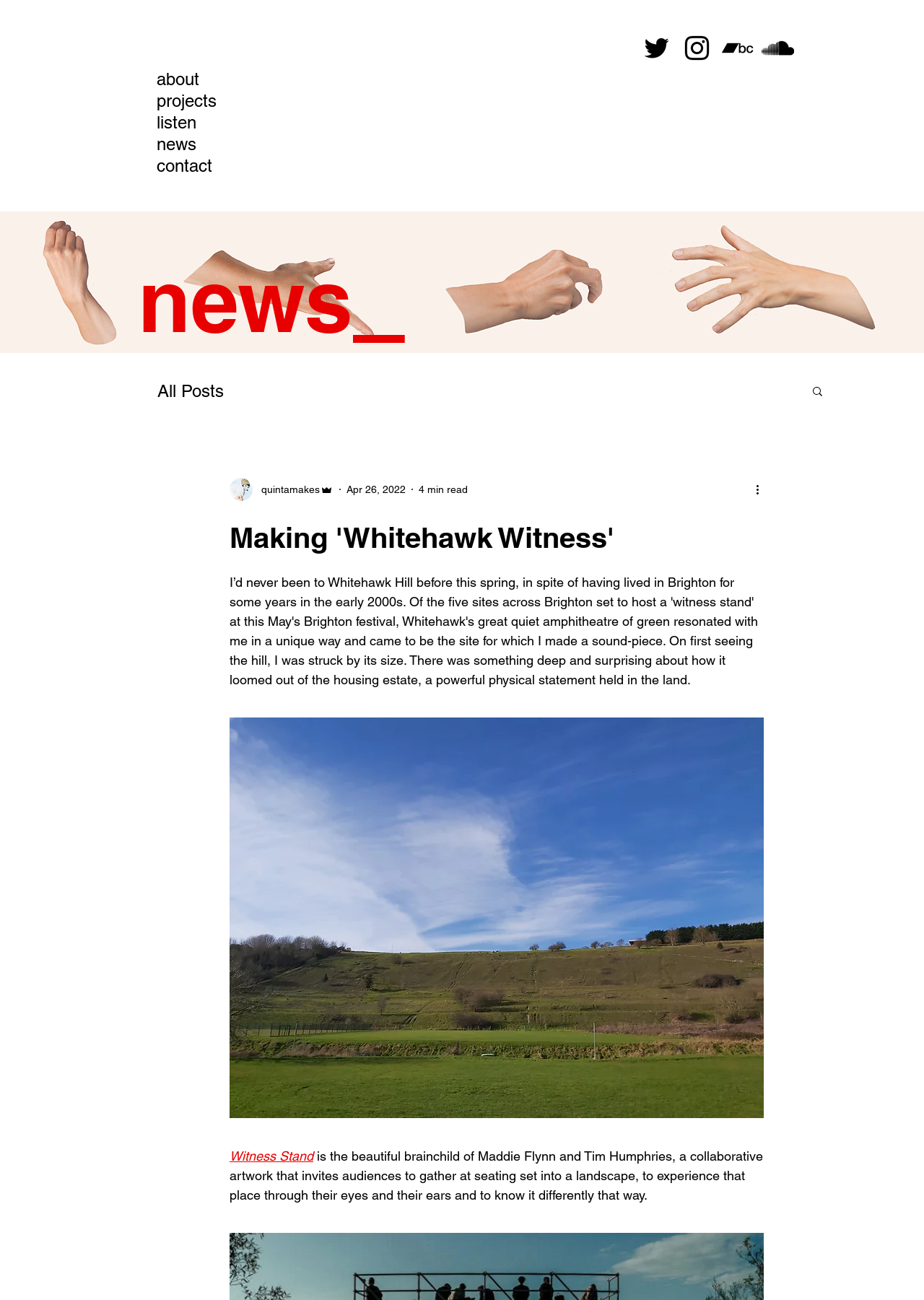What is the purpose of the 'Search' button?
Can you provide an in-depth and detailed response to the question?

I inferred the purpose of the 'Search' button by its name and its location on the webpage, which suggests that it is meant to facilitate searching for content on the website.